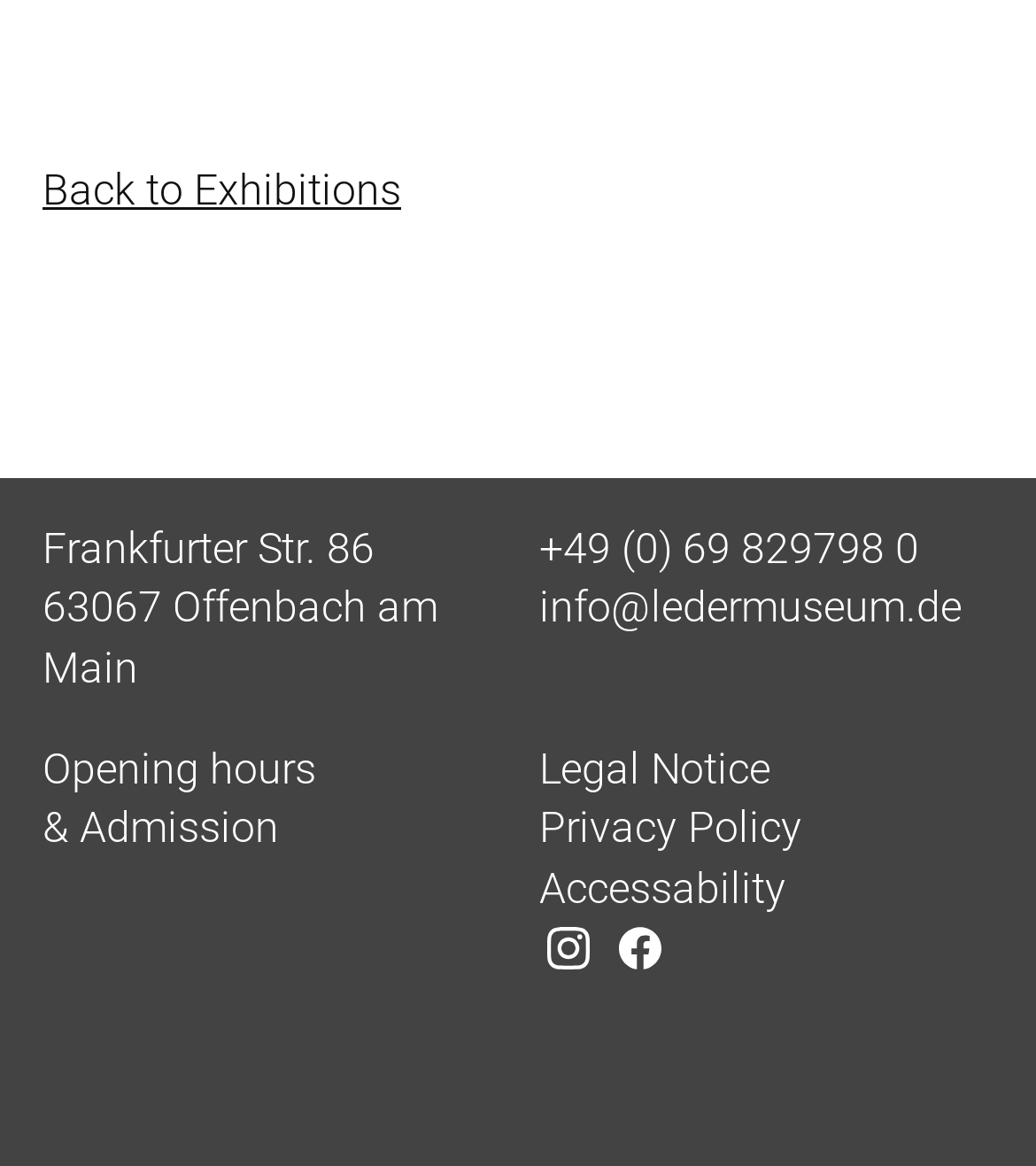Respond to the question below with a concise word or phrase:
What is the bounding box coordinate of the 'Back to Exhibitions' link?

[0.041, 0.14, 0.387, 0.191]